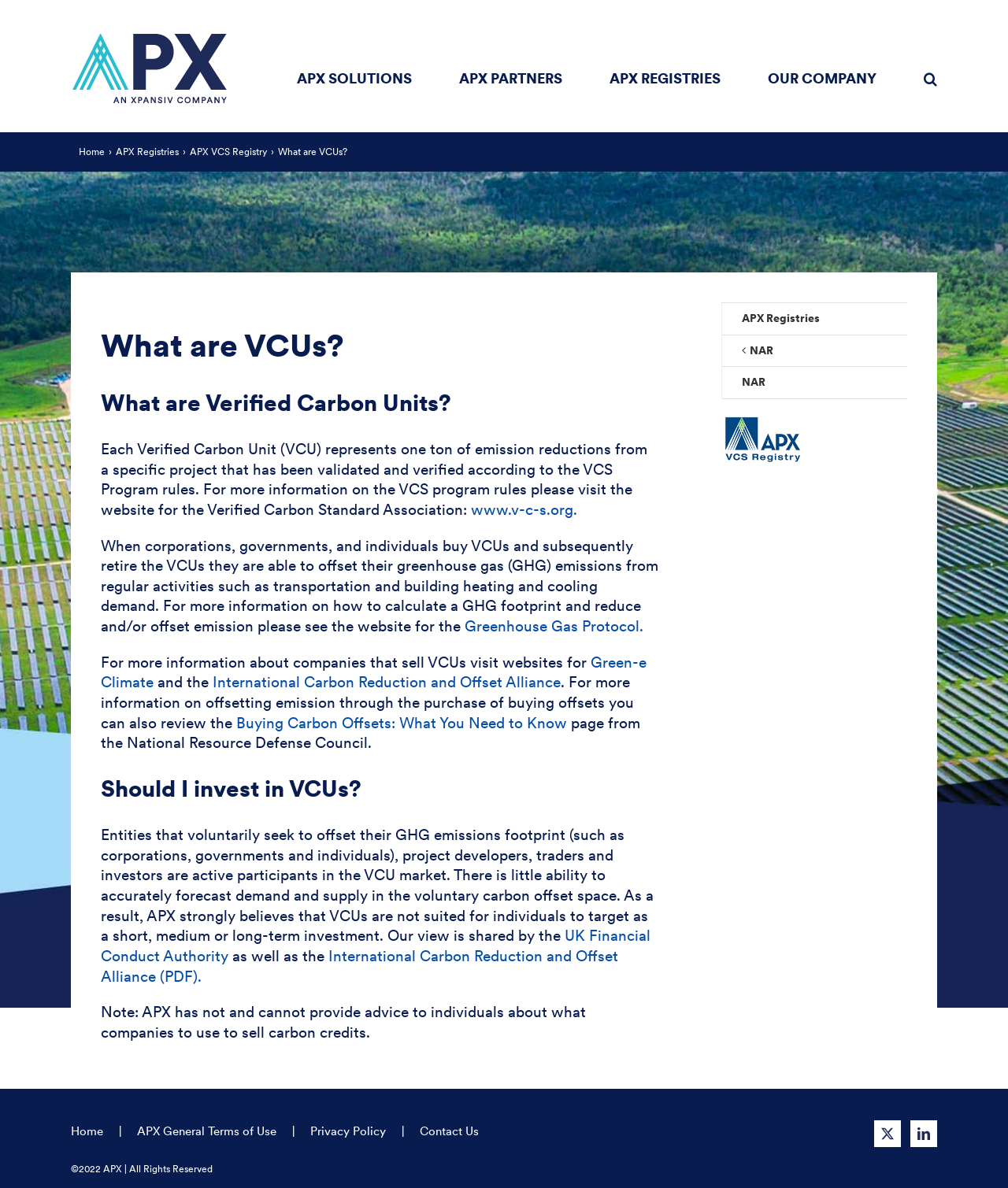Locate the bounding box coordinates of the area to click to fulfill this instruction: "Read about What are VCUs?". The bounding box should be presented as four float numbers between 0 and 1, in the order [left, top, right, bottom].

[0.1, 0.272, 0.653, 0.309]